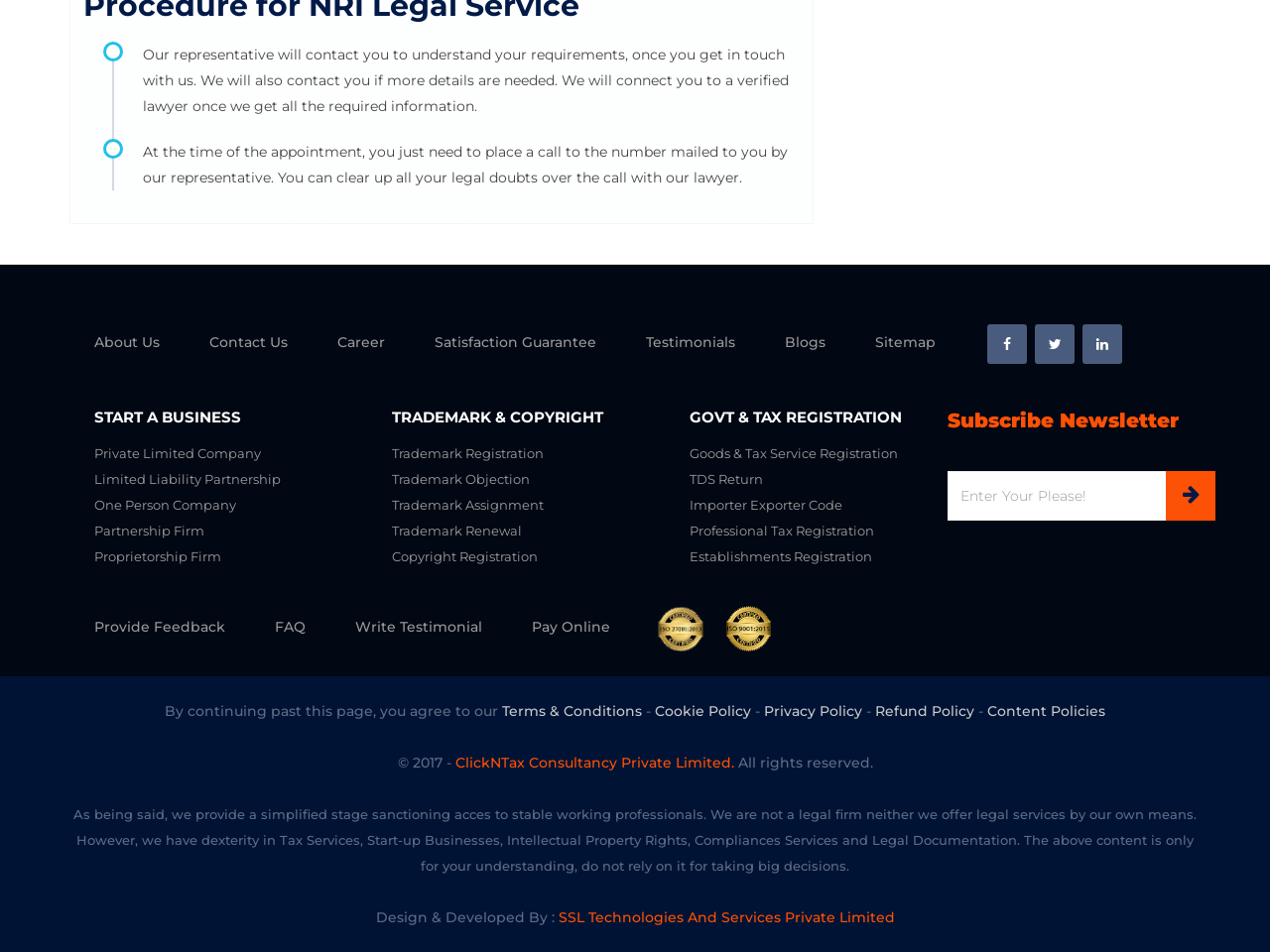How can I contact a lawyer on this website?
Provide a detailed answer to the question, using the image to inform your response.

According to the static text on the website, 'Our representative will contact you to understand your requirements, once you get in touch with us.' This suggests that users need to initiate contact with the website's representative, who will then connect them with a verified lawyer.